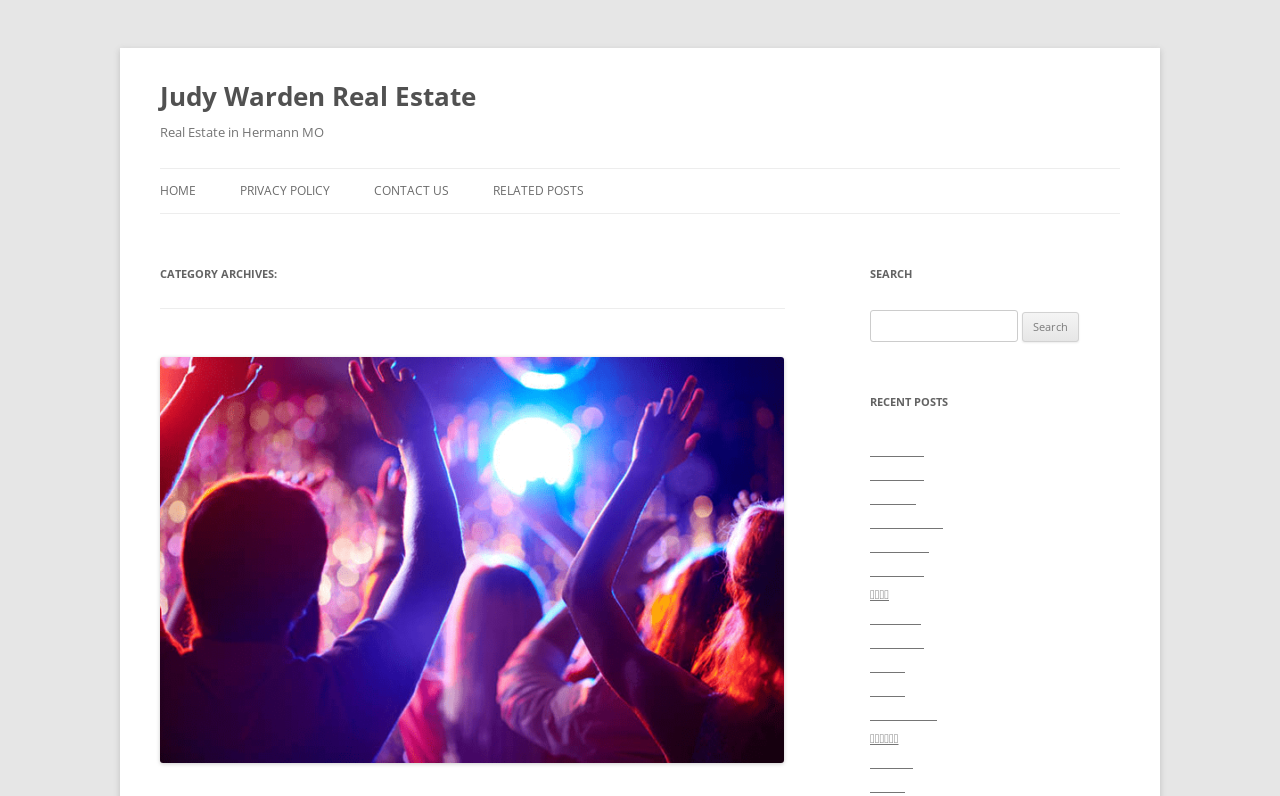Examine the screenshot and answer the question in as much detail as possible: How many recent posts are listed on this webpage?

The recent posts are listed in the section with the heading 'RECENT POSTS', and there are 12 links to different posts, which suggests that there are 12 recent posts listed on this webpage.